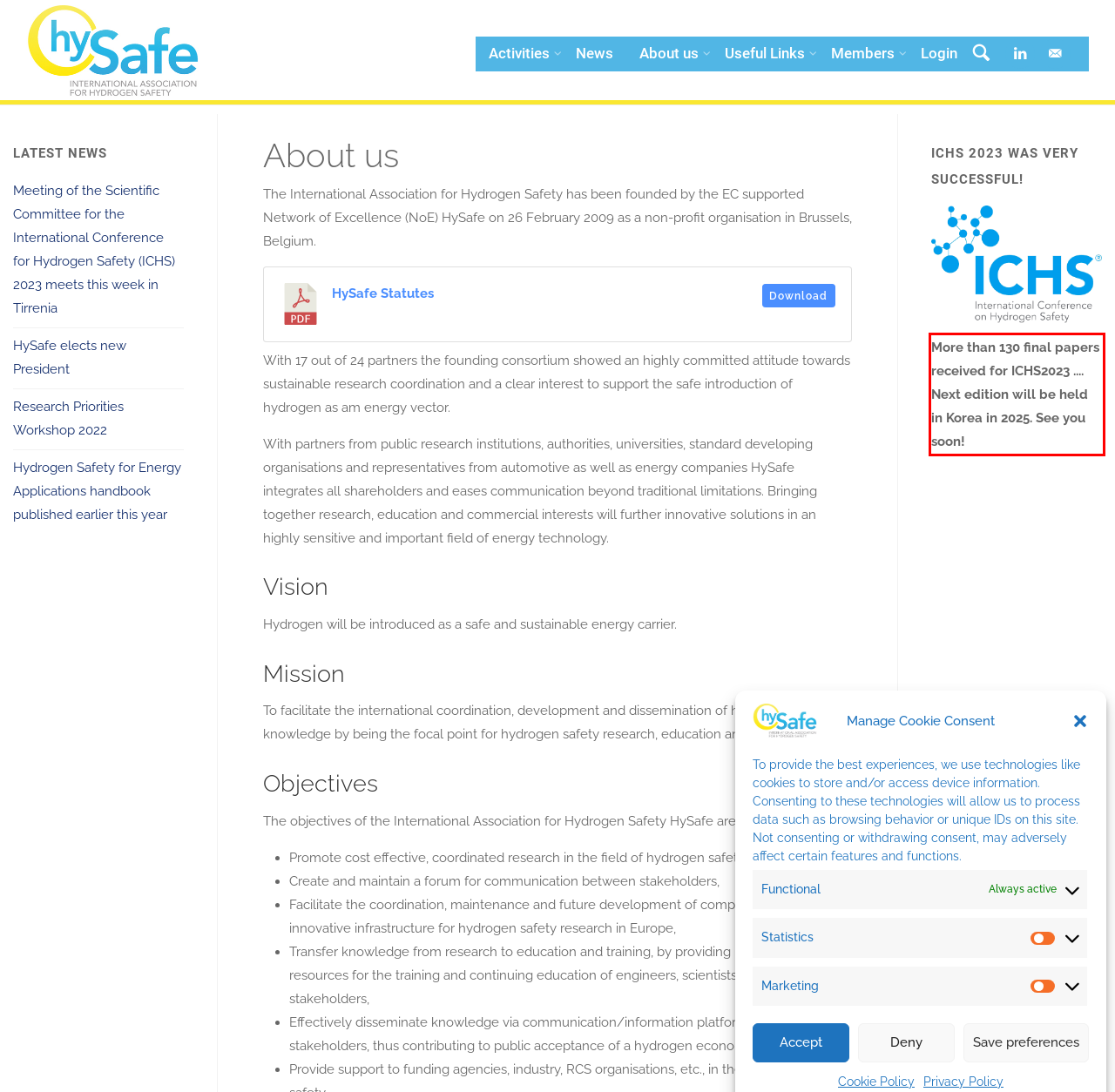Locate the red bounding box in the provided webpage screenshot and use OCR to determine the text content inside it.

More than 130 final papers received for ICHS2023 .... Next edition will be held in Korea in 2025. See you soon!